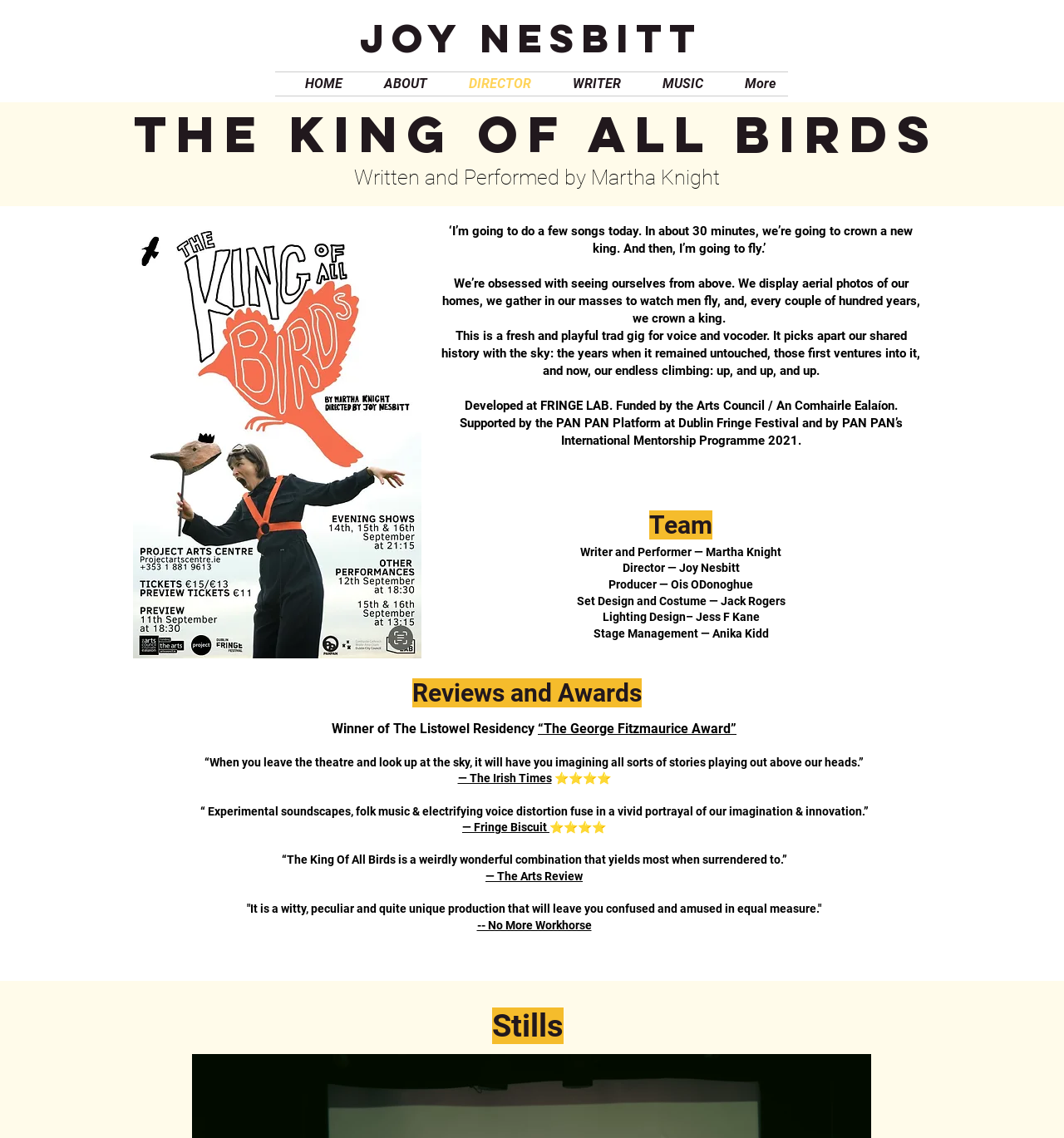Please find the main title text of this webpage.

The king of all birds